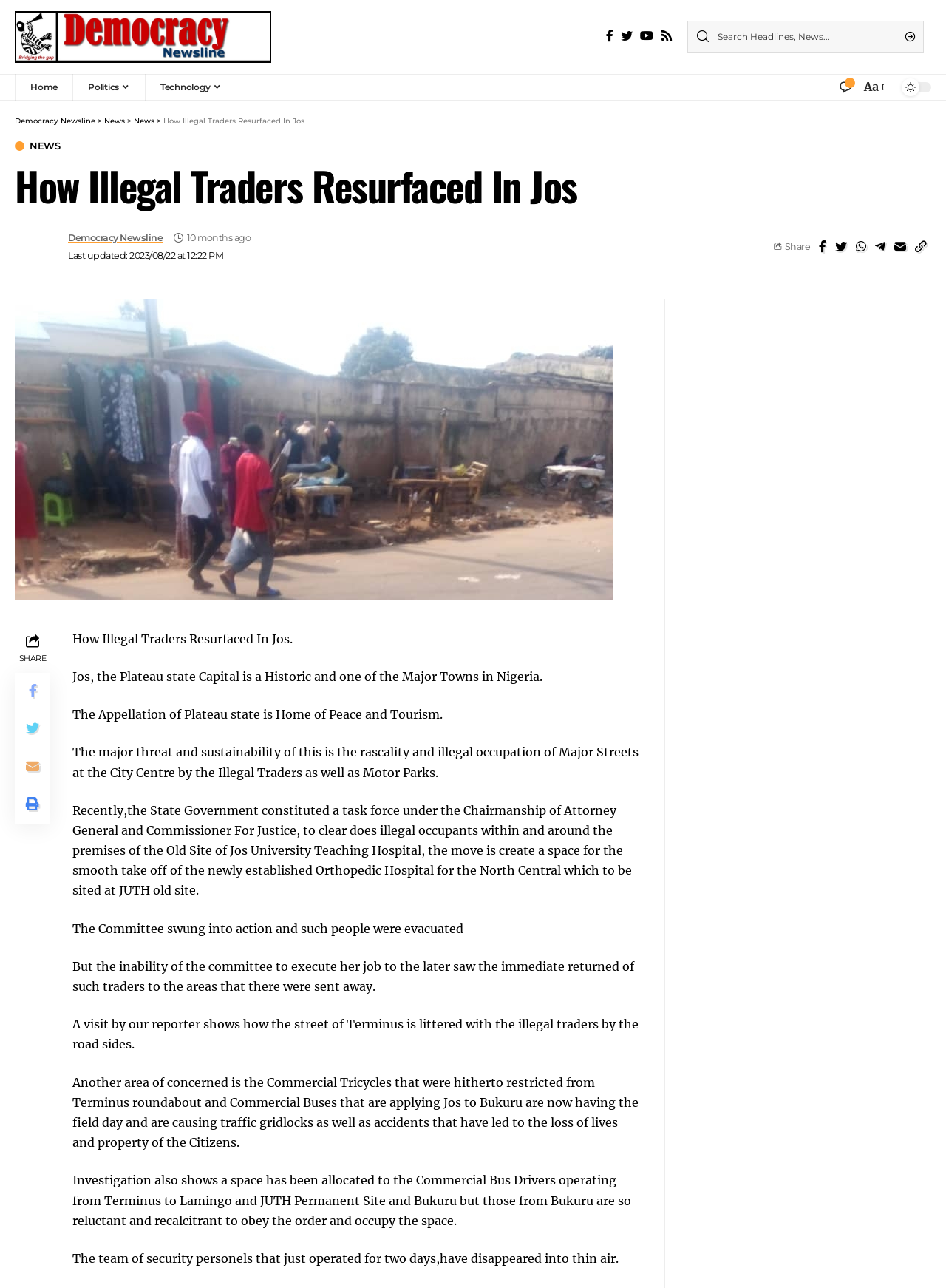Can you give a comprehensive explanation to the question given the content of the image?
What is the duration for which the security personnel operated in the area?

The duration for which the security personnel operated in the area can be found in the paragraph that mentions that the team of security personnel 'just operated for two days' before disappearing.